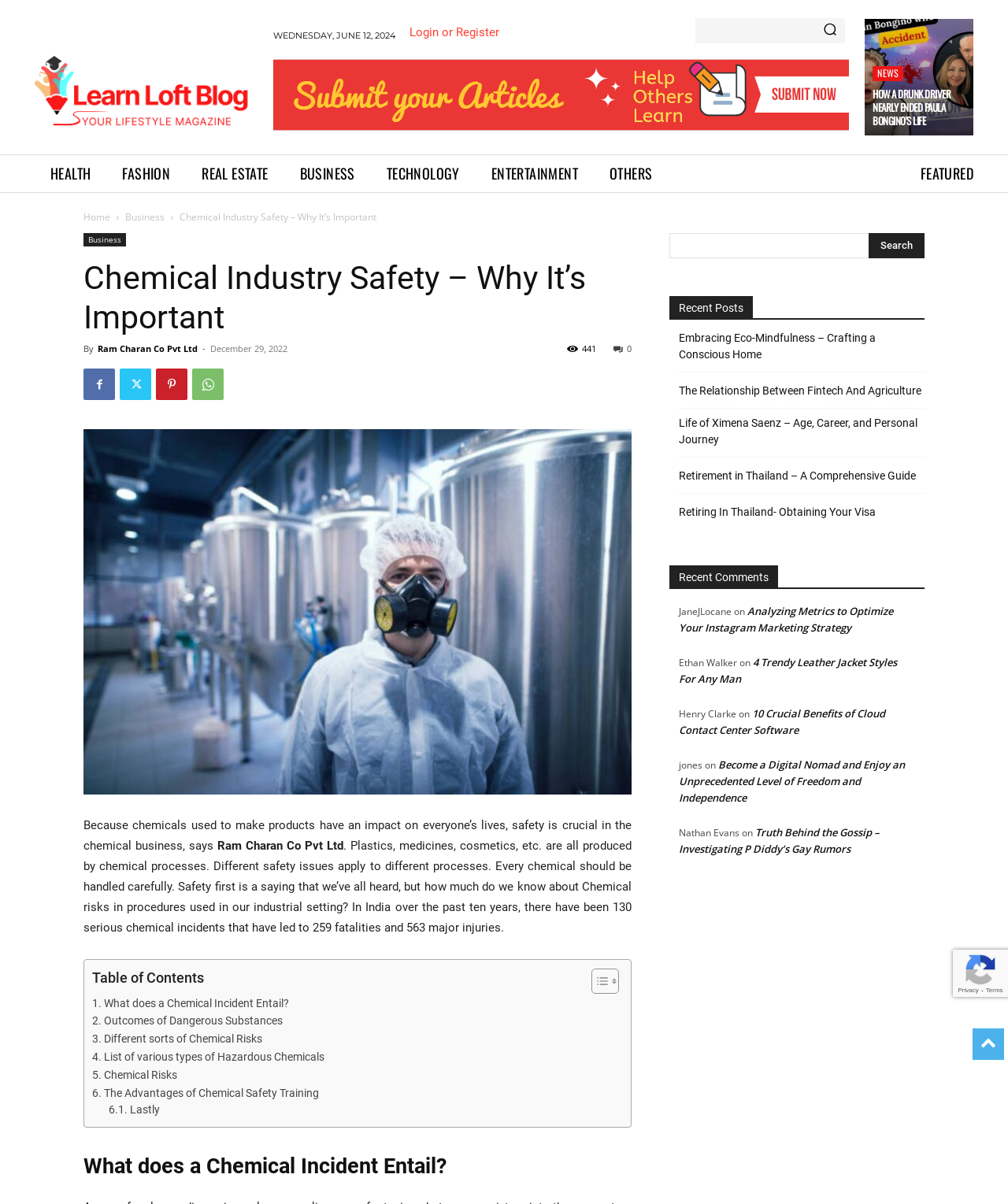Provide a brief response to the question using a single word or phrase: 
How many major injuries occurred in India due to chemical incidents in the past ten years?

563